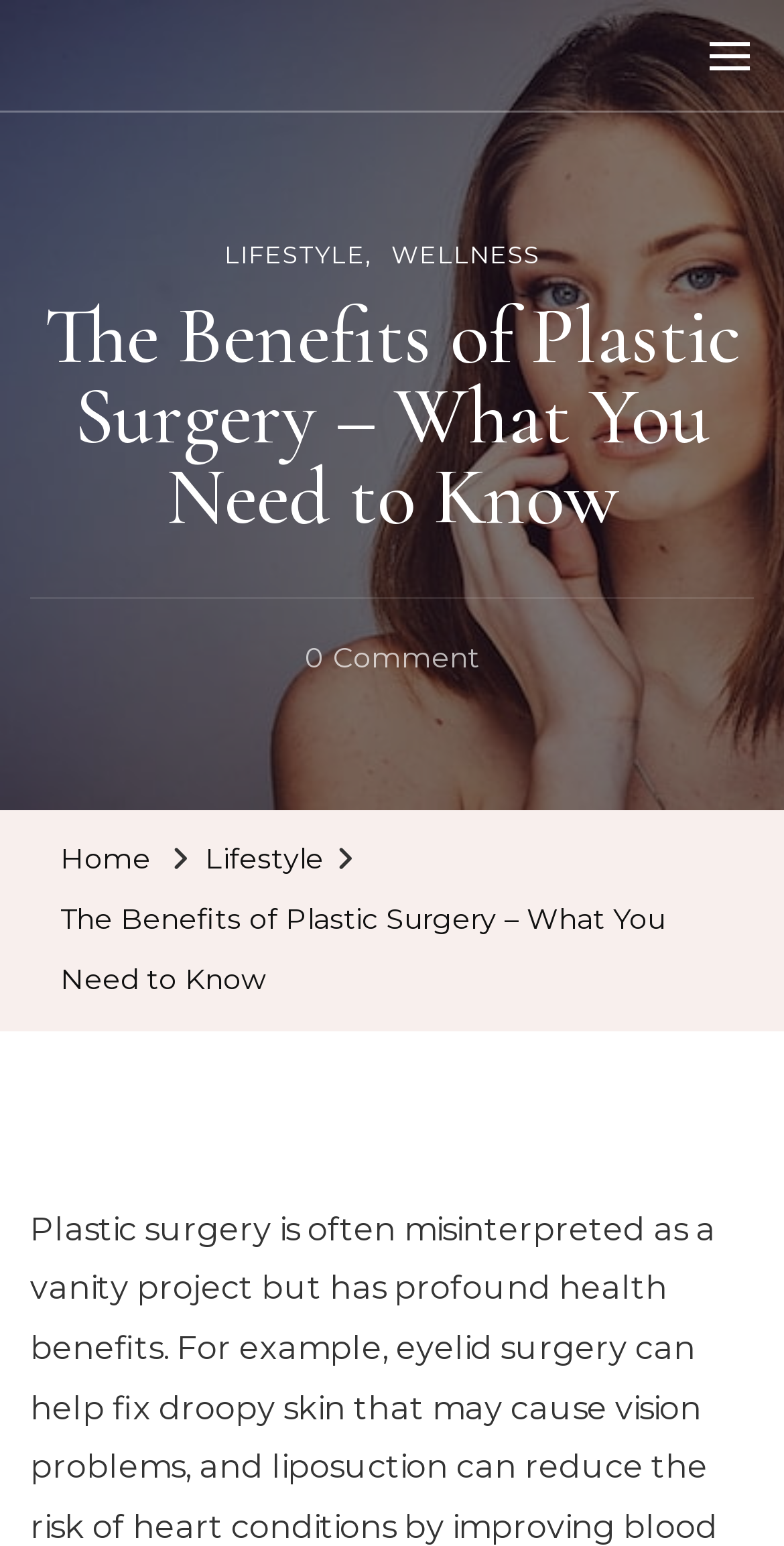Locate the bounding box coordinates of the element that needs to be clicked to carry out the instruction: "check the comments on The Benefits of Plastic Surgery". The coordinates should be given as four float numbers ranging from 0 to 1, i.e., [left, top, right, bottom].

[0.388, 0.407, 0.612, 0.446]